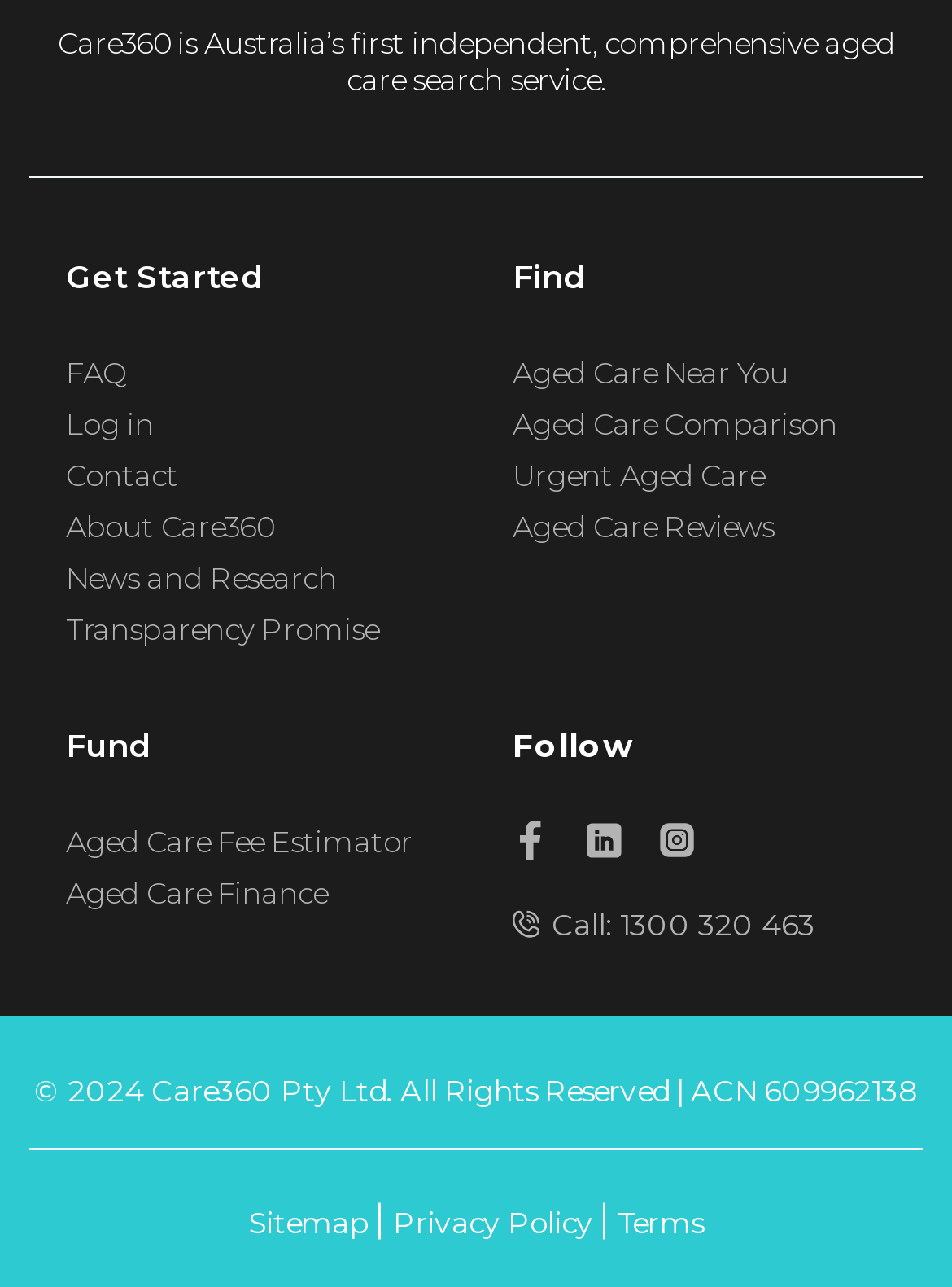How many social media links are there in the 'Follow' section?
Please look at the screenshot and answer in one word or a short phrase.

3